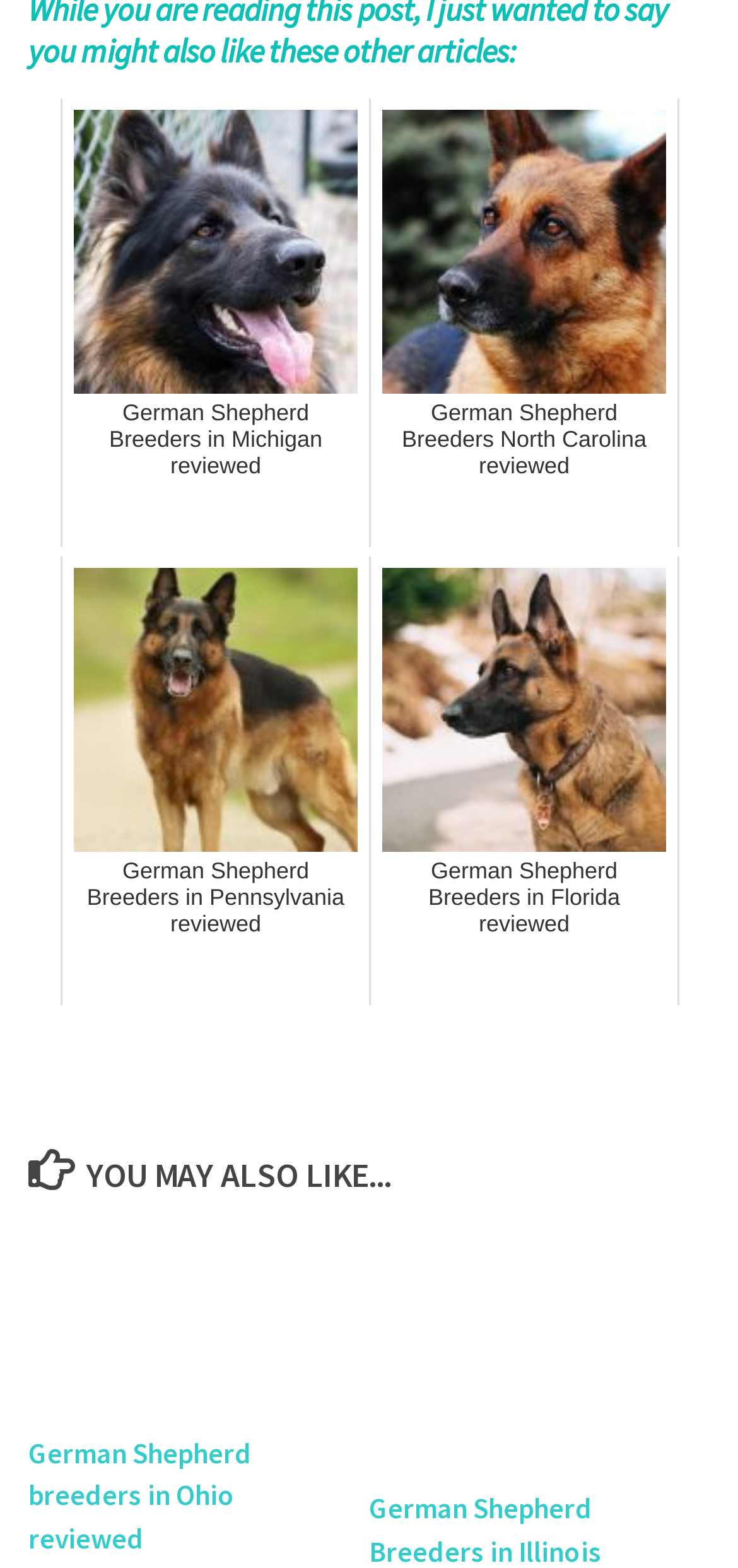Reply to the question with a single word or phrase:
What is the text of the heading above the links?

YOU MAY ALSO LIKE...